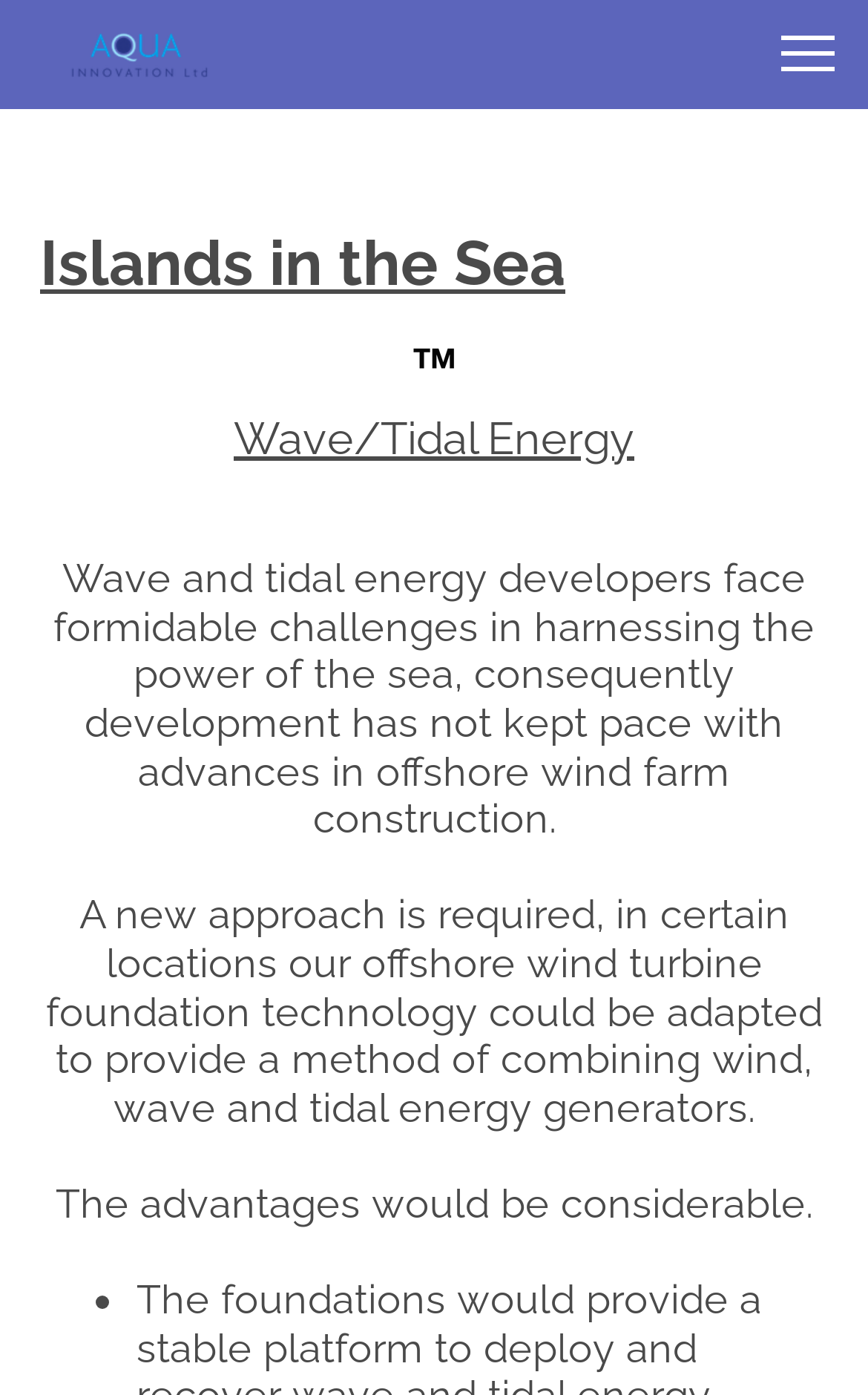How many points are listed as advantages of combining wind, wave, and tidal energy generators?
Based on the image, give a concise answer in the form of a single word or short phrase.

One